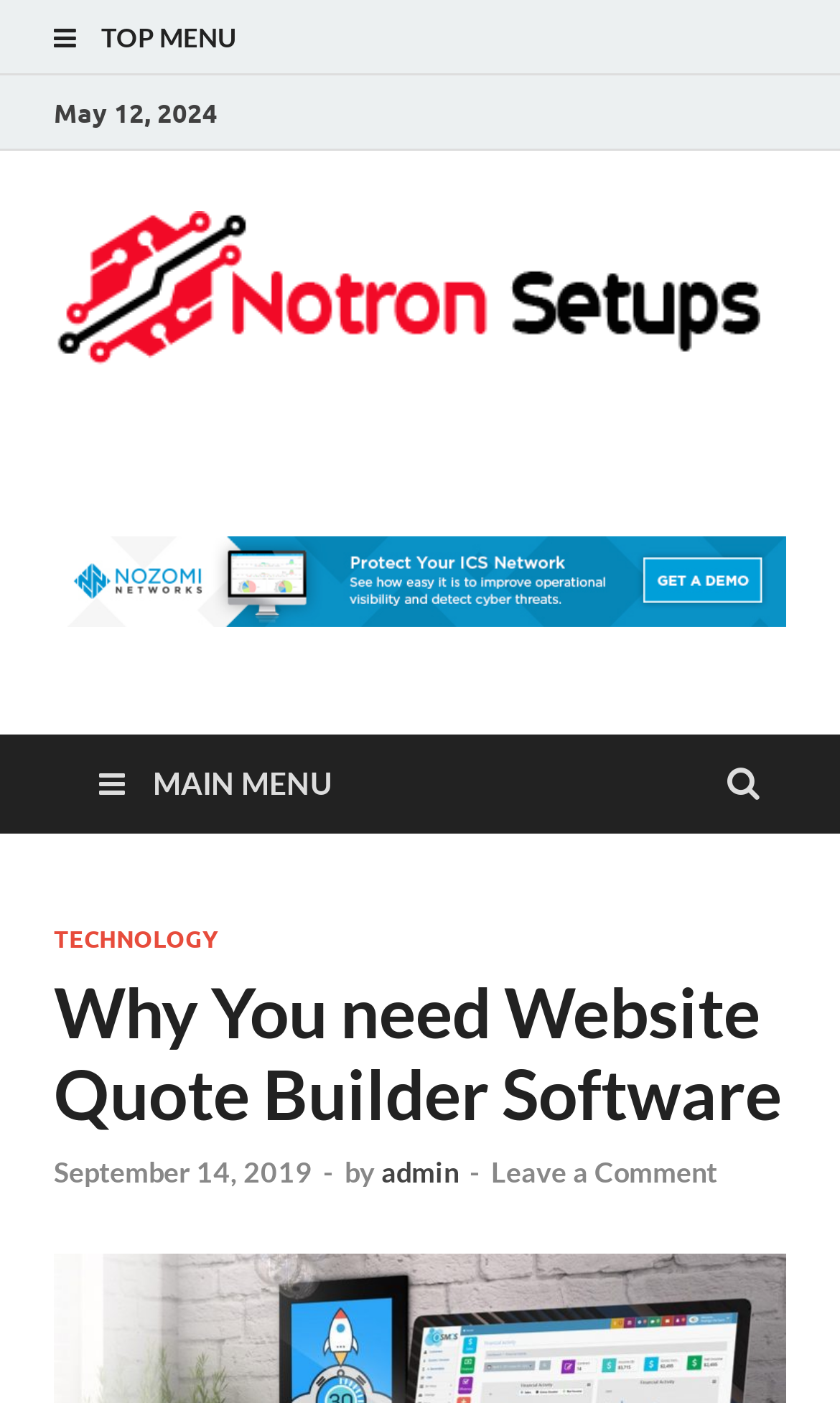Pinpoint the bounding box coordinates of the area that must be clicked to complete this instruction: "leave a comment".

[0.585, 0.823, 0.854, 0.847]